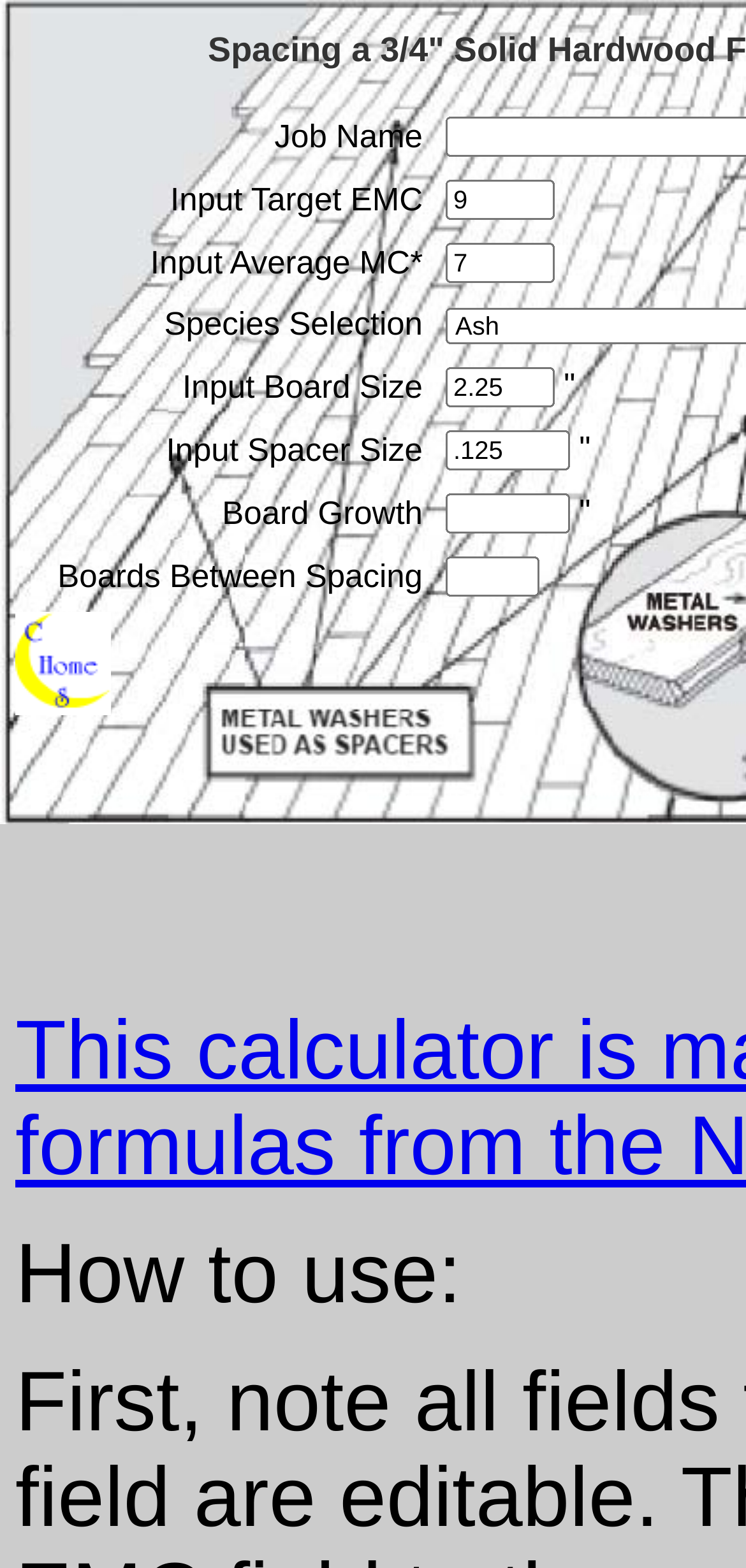What is the function of the 'Boards Between Spacing' field?
Please give a detailed answer to the question using the information shown in the image.

The 'Boards Between Spacing' field is used to input a value for the spacing between boards, which is likely a parameter in a manufacturing or design process, given its context with other input fields for board size and spacer size.